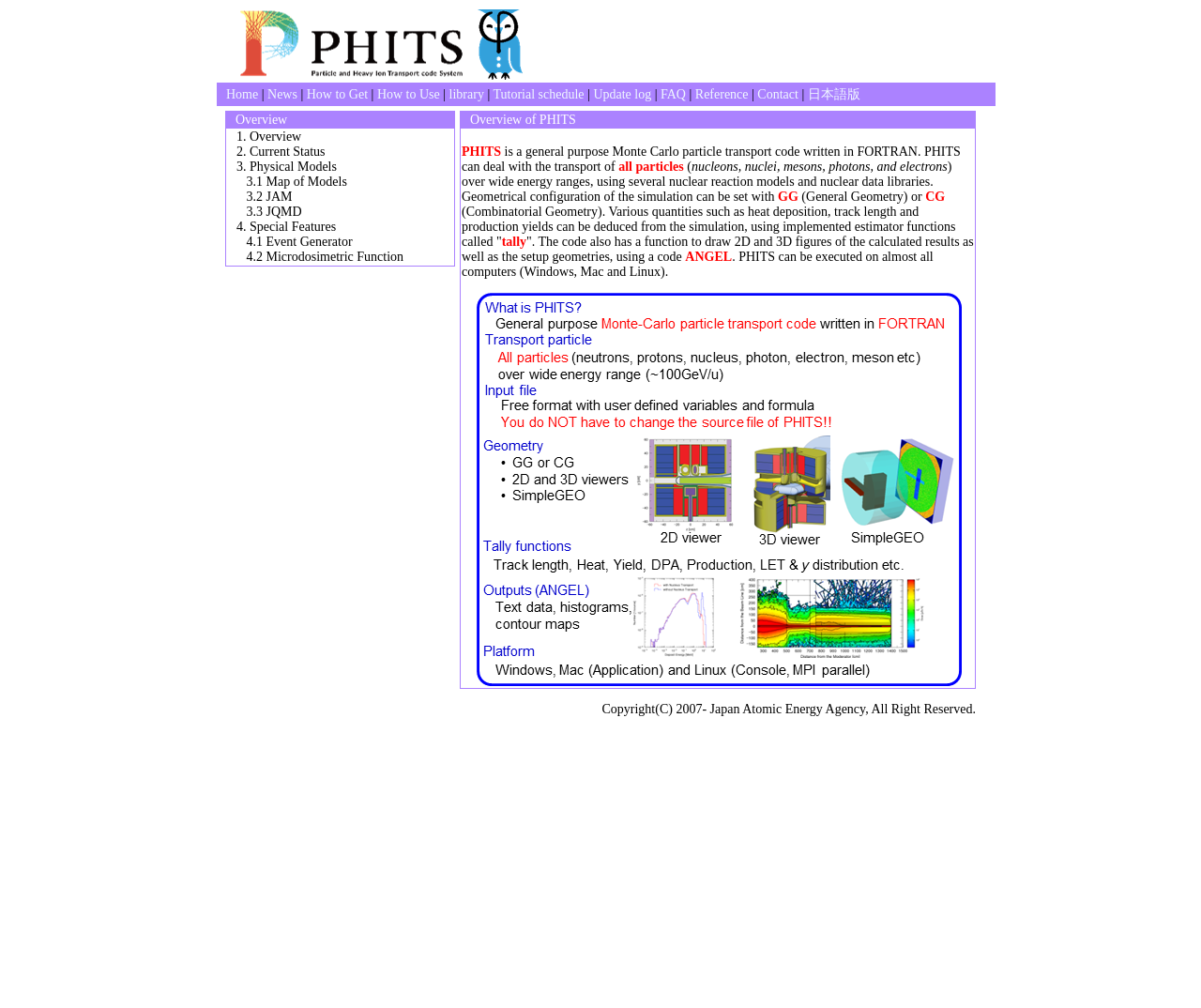Locate the bounding box coordinates of the element that needs to be clicked to carry out the instruction: "Click on the 'Home' link". The coordinates should be given as four float numbers ranging from 0 to 1, i.e., [left, top, right, bottom].

[0.188, 0.087, 0.215, 0.101]